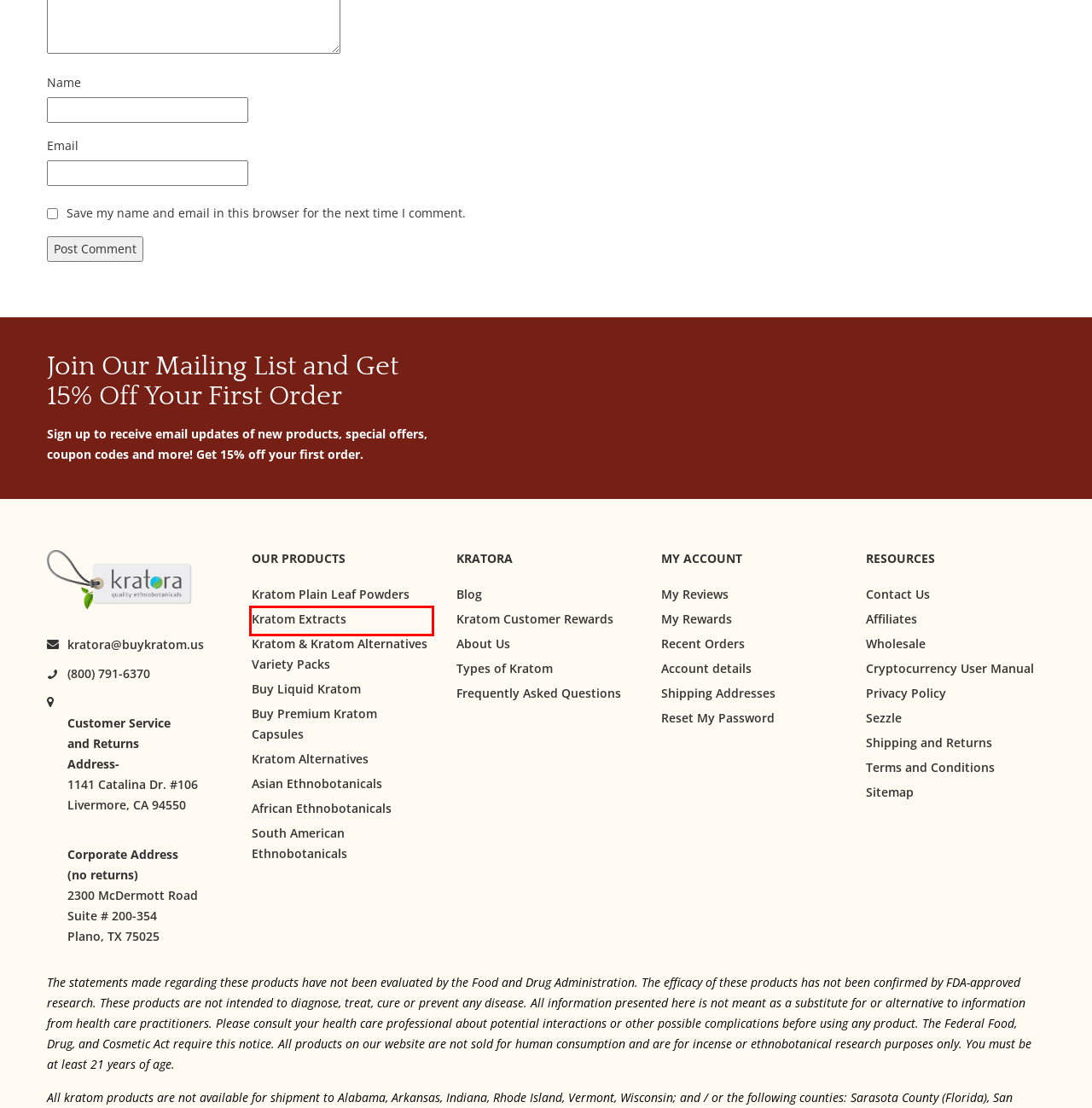You have a screenshot showing a webpage with a red bounding box highlighting an element. Choose the webpage description that best fits the new webpage after clicking the highlighted element. The descriptions are:
A. Herbs Similar to Kratom | Buy Blue Lotus Online | Kratora
B. Shipping and Returns | Learn More | Buykratom.us | Kratora
C. Types of Kratom Strains - Choosing A Kratom Strain | Kratora
D. My Account - Kratora
E. Kratom Wholesale | Buy Bulk Kratom - Premium Grade | Kratora
F. Buy Liquid Kratom Extract Online | Same-Day Shipping | Kratora
G. Buy Kratom Capsules Online | High Quality and Organic | Kratora
H. Kratom Extracts | All-Natural and Lab-Tested | Kratora

H